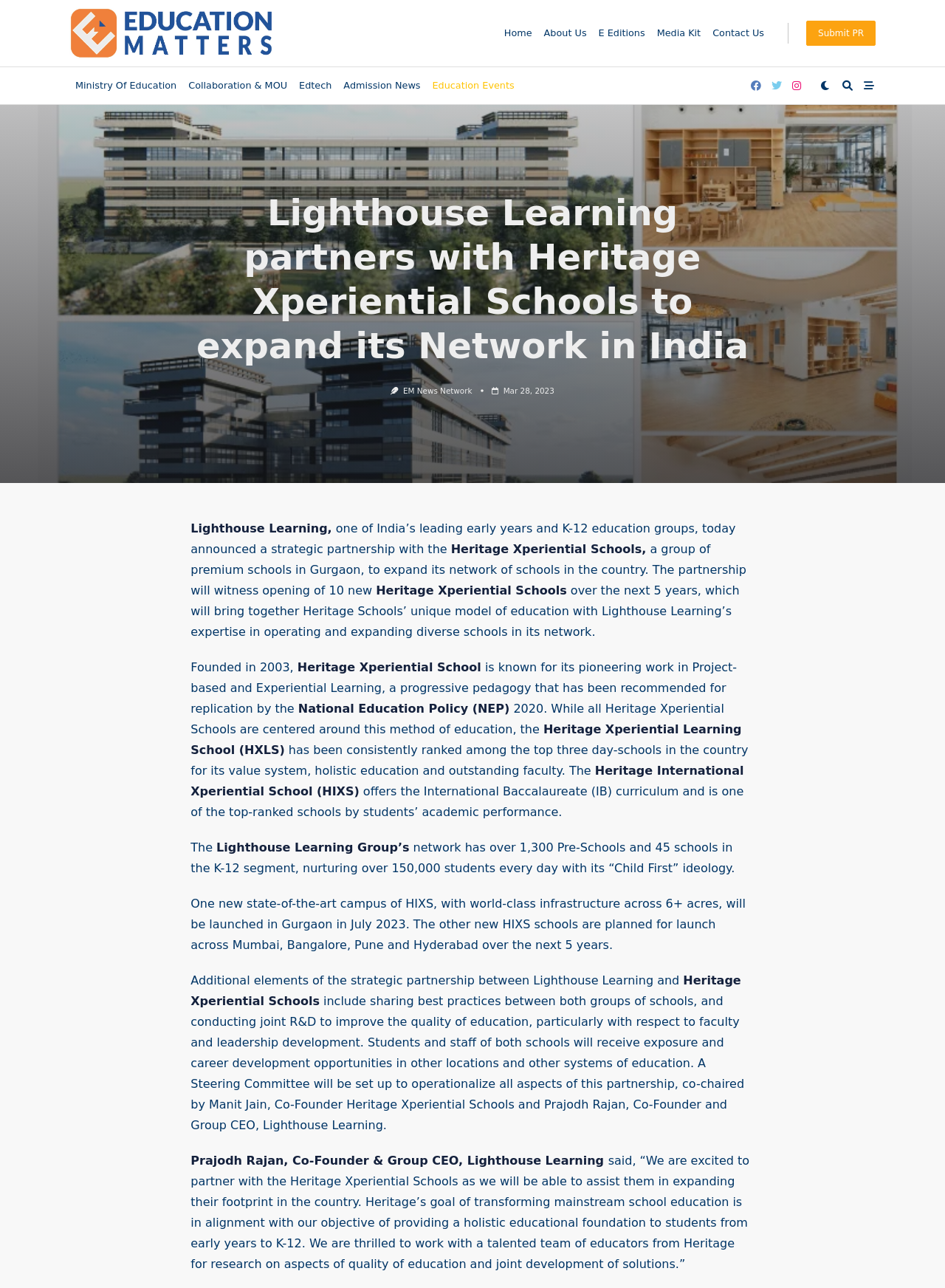Please locate the bounding box coordinates of the element that needs to be clicked to achieve the following instruction: "Click on Home". The coordinates should be four float numbers between 0 and 1, i.e., [left, top, right, bottom].

[0.527, 0.013, 0.569, 0.039]